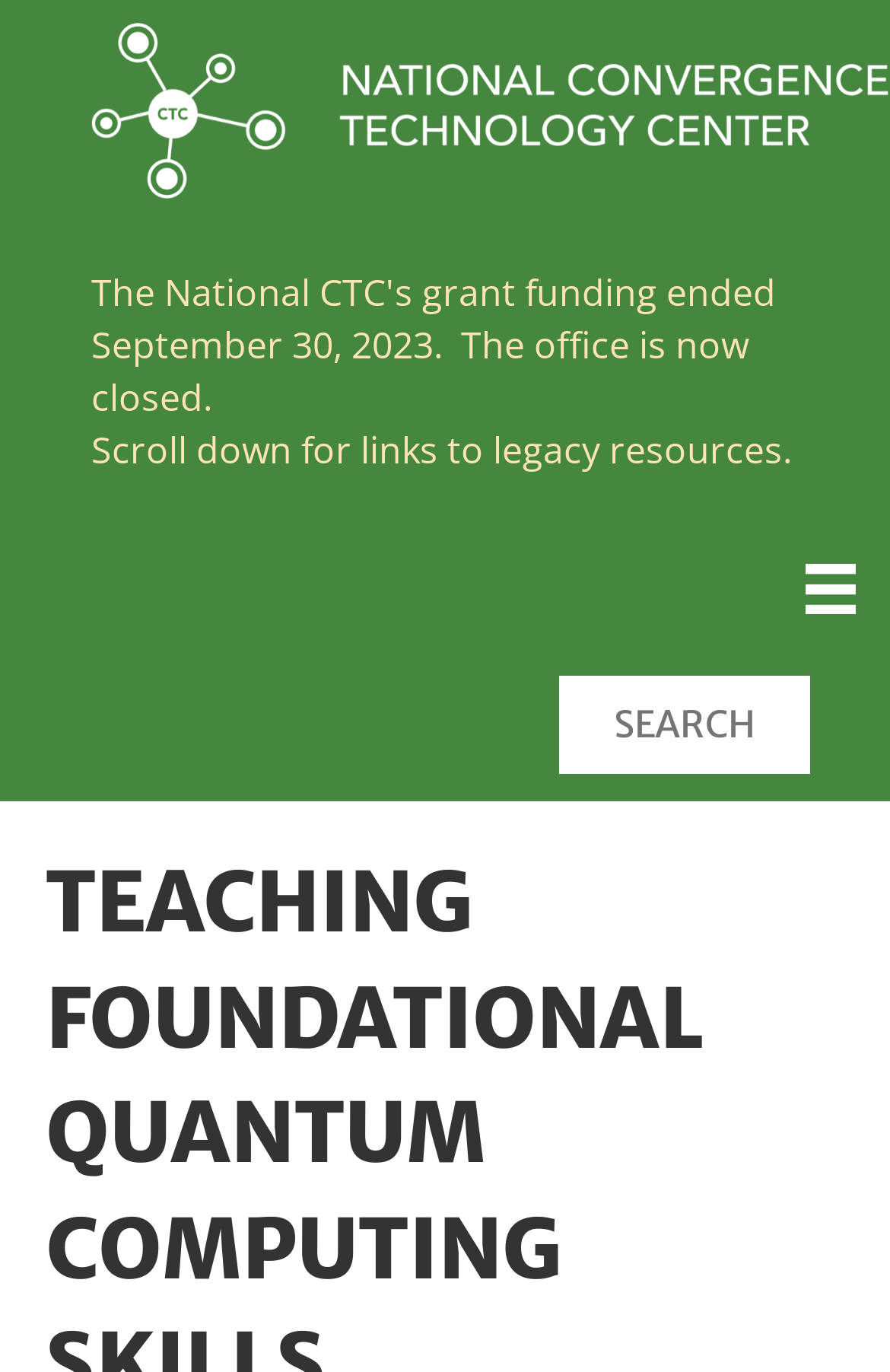Locate the heading on the webpage and return its text.

TEACHING FOUNDATIONAL QUANTUM COMPUTING SKILLS